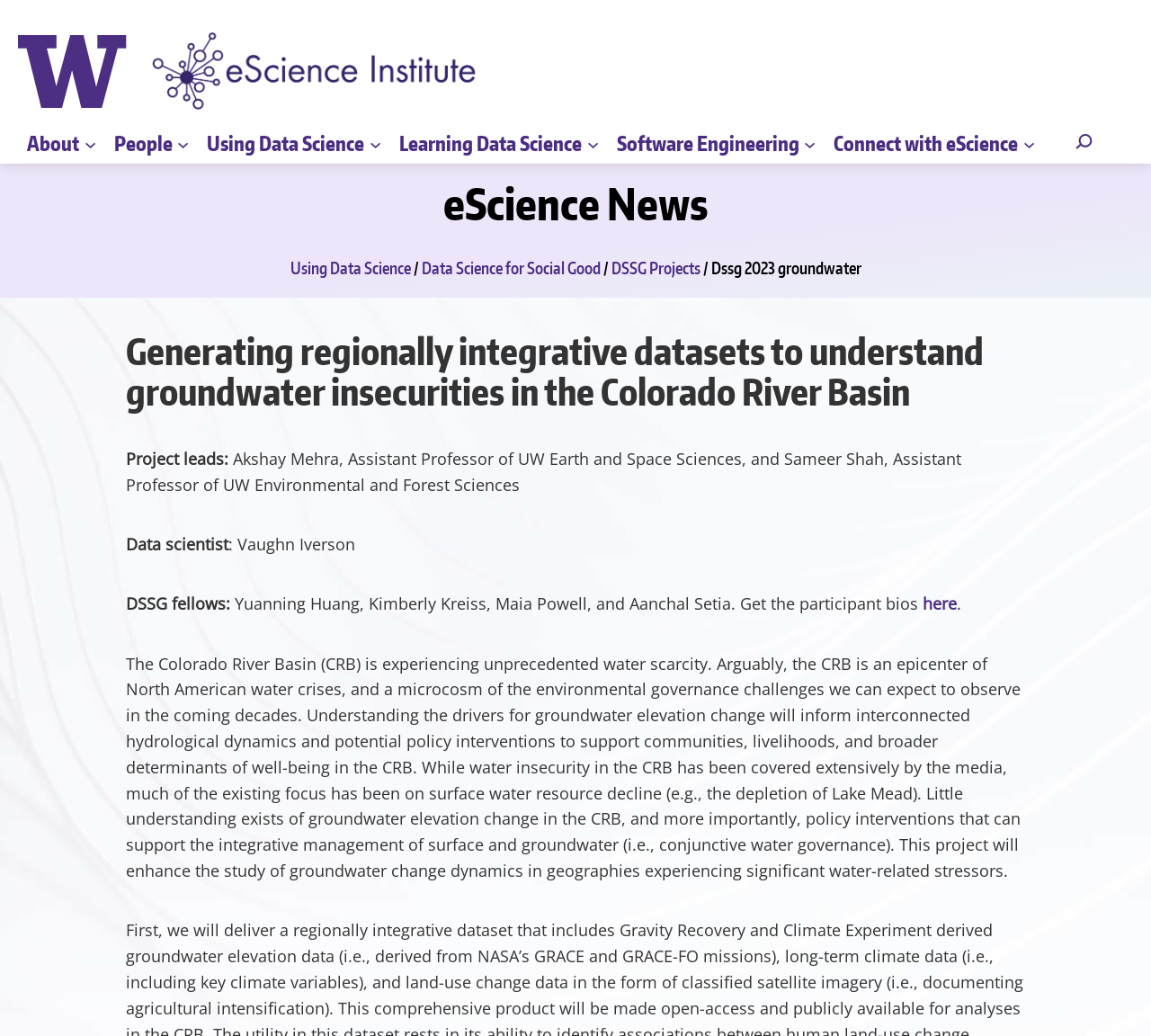Provide an in-depth description of the elements and layout of the webpage.

The webpage is about a project focused on generating regionally integrative datasets to understand groundwater insecurities in the Colorado River Basin. At the top left, there is a link to the University of Washington, and next to it, a link to the eScience Institute, accompanied by an image of the institute's logo. 

Below these links, there is a navigation menu with several links, including "About", "People", "Using Data Science", "Learning Data Science", "Software Engineering", and "Connect with eScience". Each of these links has a corresponding submenu button.

To the right of the navigation menu, there is a heading "eScience News" followed by several links, including "Using Data Science", "Data Science for Social Good", "DSSG Projects", and "Dssg 2023 groundwater".

The main content of the webpage is a project description, which starts with a heading "Generating regionally integrative datasets to understand groundwater insecurities in the Colorado River Basin". Below this heading, there are several paragraphs of text describing the project, including the project leads, data scientist, and DSSG fellows. The text explains the importance of understanding groundwater elevation change in the Colorado River Basin and how this project aims to enhance the study of groundwater change dynamics in geographies experiencing significant water-related stressors.